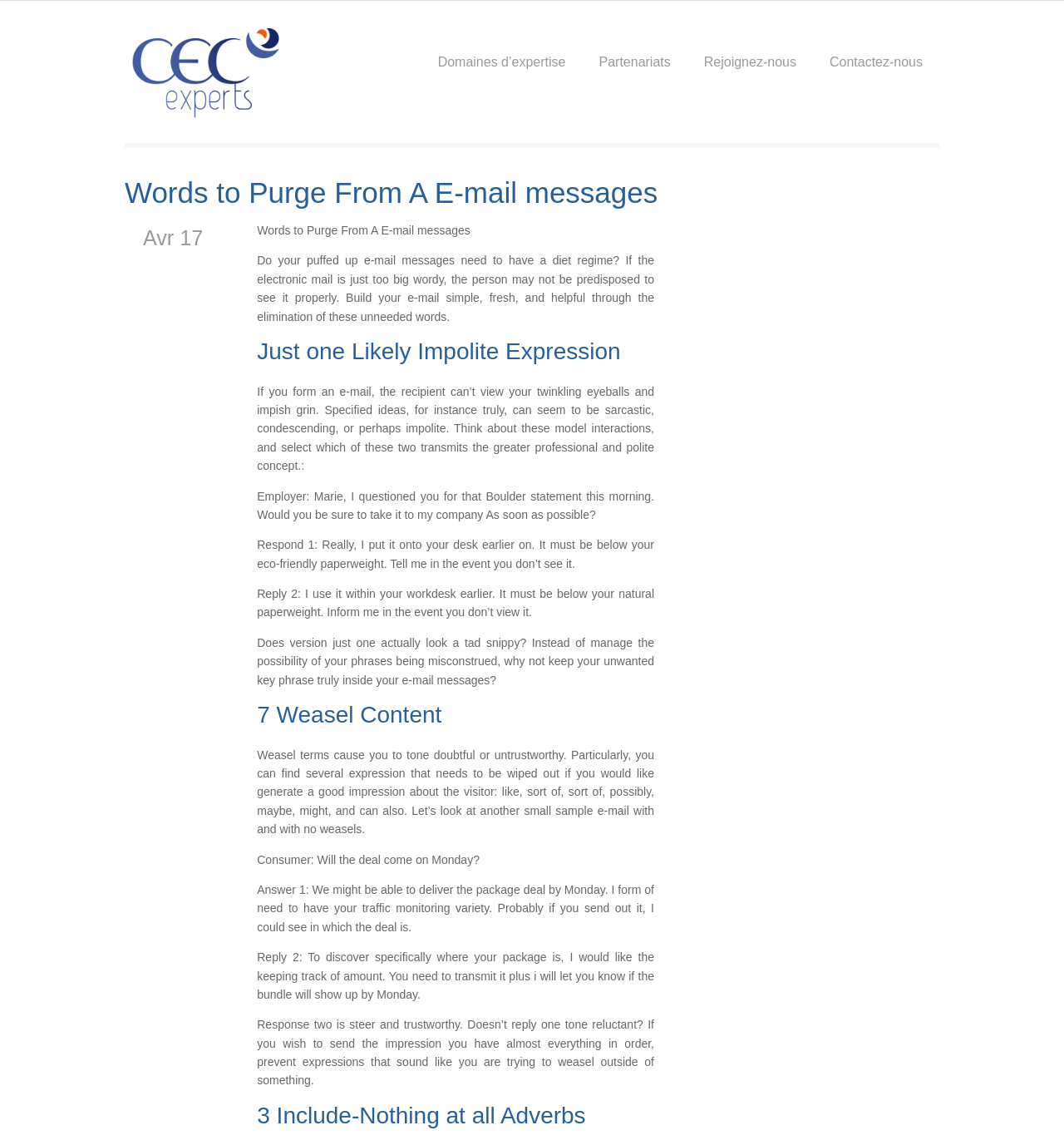How many links are there in the top navigation bar?
Provide a detailed answer to the question using information from the image.

The top navigation bar contains links to 'Domaines d’expertise', 'Partenariats', 'Rejoignez-nous', 'Contactez-nous', and the website's name 'CEC Experts', making a total of 5 links.